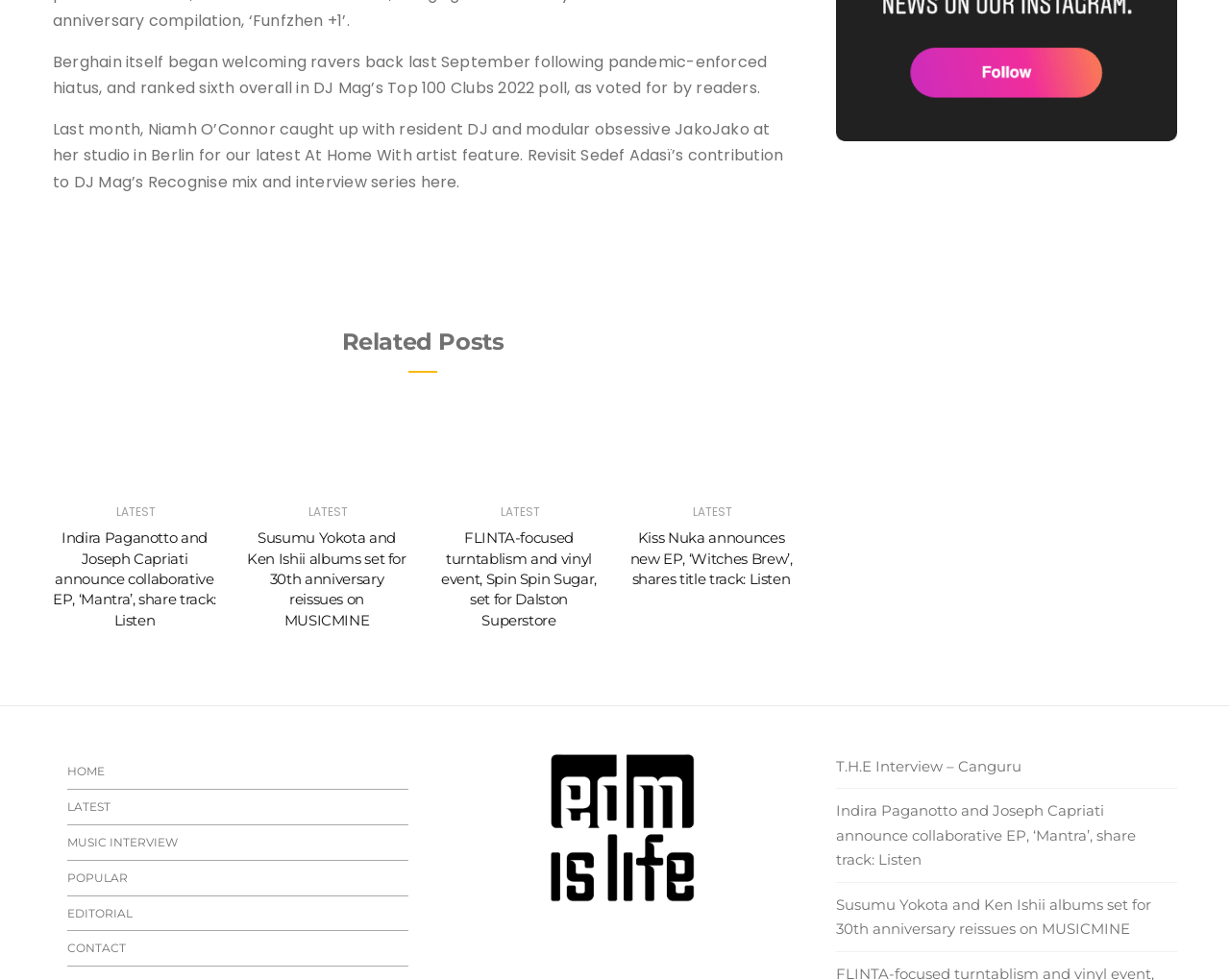Using the details in the image, give a detailed response to the question below:
What is the name of the club that ranked sixth overall in DJ Mag’s Top 100 Clubs 2022 poll?

The answer can be found in the first StaticText element, which mentions 'Berghain itself began welcoming ravers back last September following pandemic-enforced hiatus, and ranked sixth overall in DJ Mag’s Top 100 Clubs 2022 poll, as voted for by readers.'